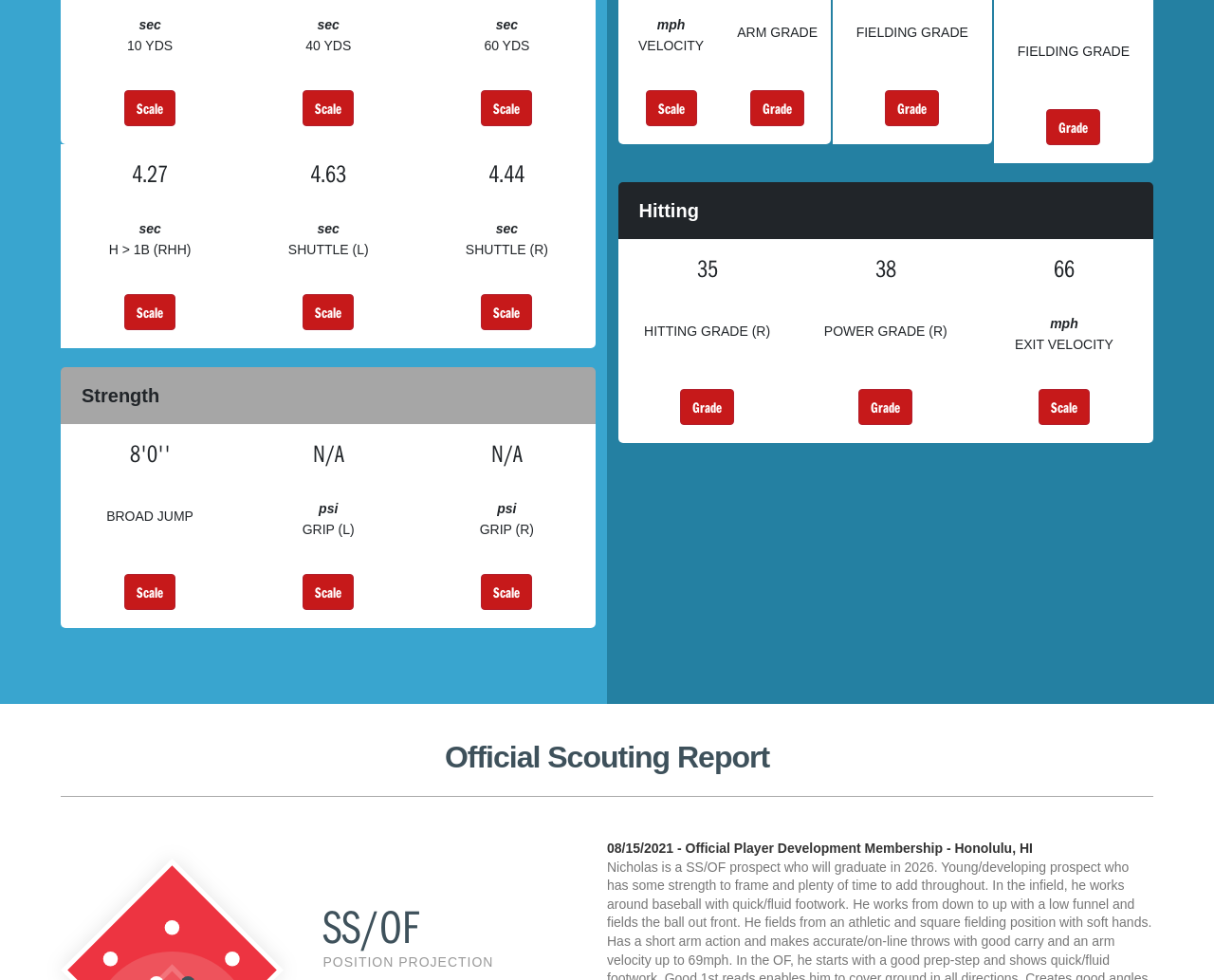What is the date of the Official Player Development Membership?
Look at the screenshot and provide an in-depth answer.

The date '08/15/2021' is mentioned in the text '08/15/2021 - Official Player Development Membership - Honolulu, HI', which suggests that it is the date of the membership.